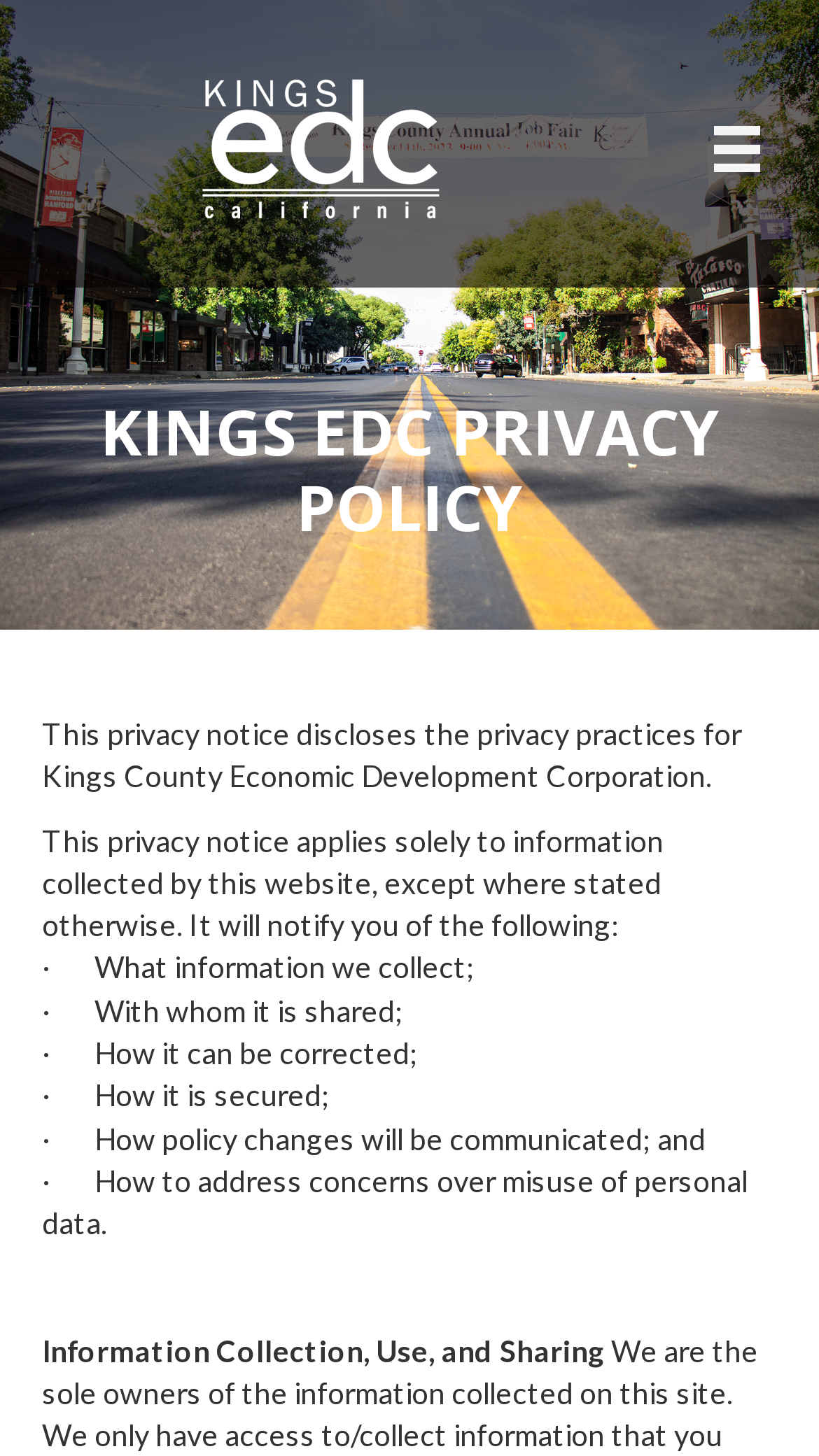Answer the following query with a single word or phrase:
What is the purpose of this webpage?

To disclose privacy practices